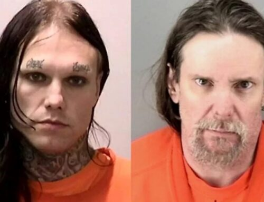What is the difference in the hairstyles of the two individuals?
Look at the image and answer the question with a single word or phrase.

One is long and dark, the other is shorter and grayer